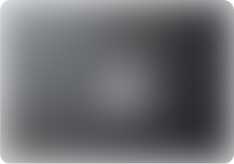What is the purpose of the image?
Kindly give a detailed and elaborate answer to the question.

The image is positioned prominently in the context of an announcement, which likely underscores a partnership or integration aimed at improving dental care services through innovative technology.